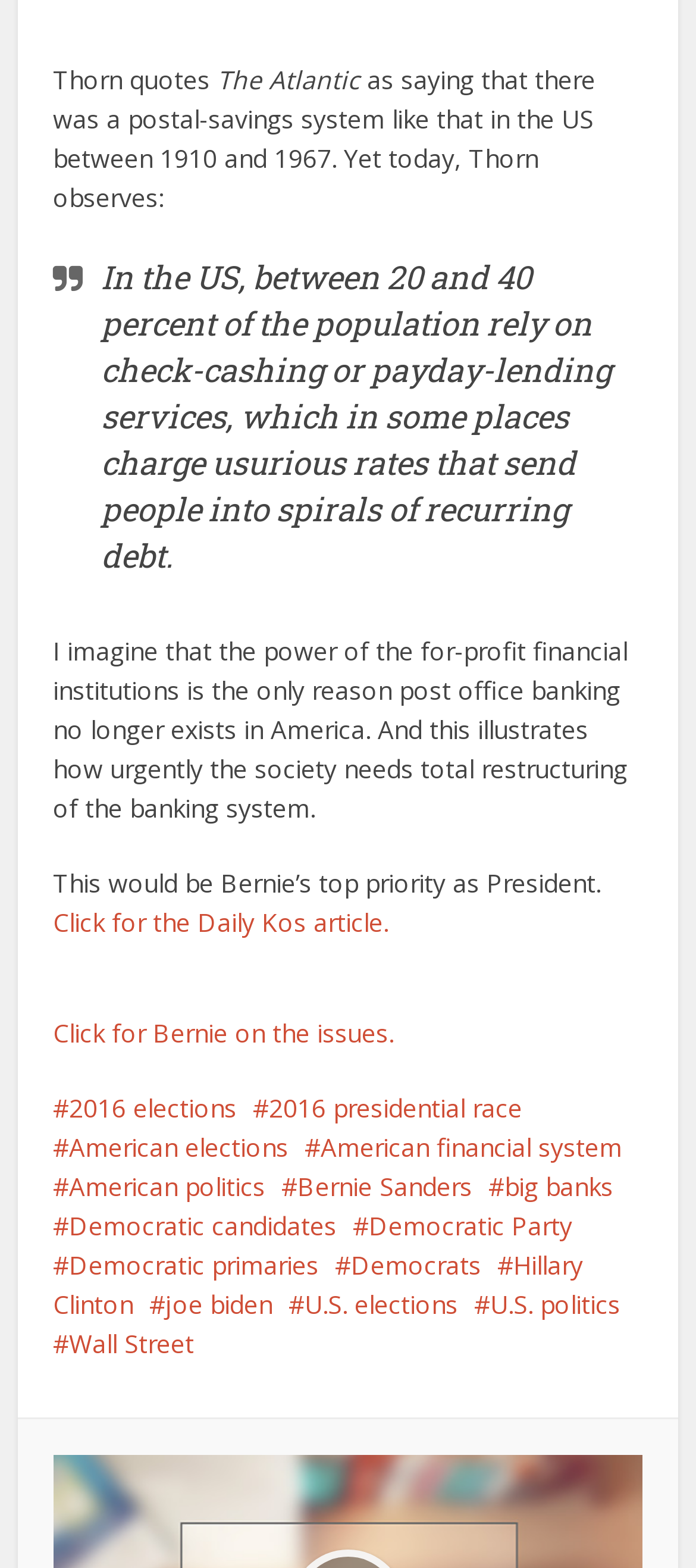Identify and provide the bounding box for the element described by: "Menu".

None